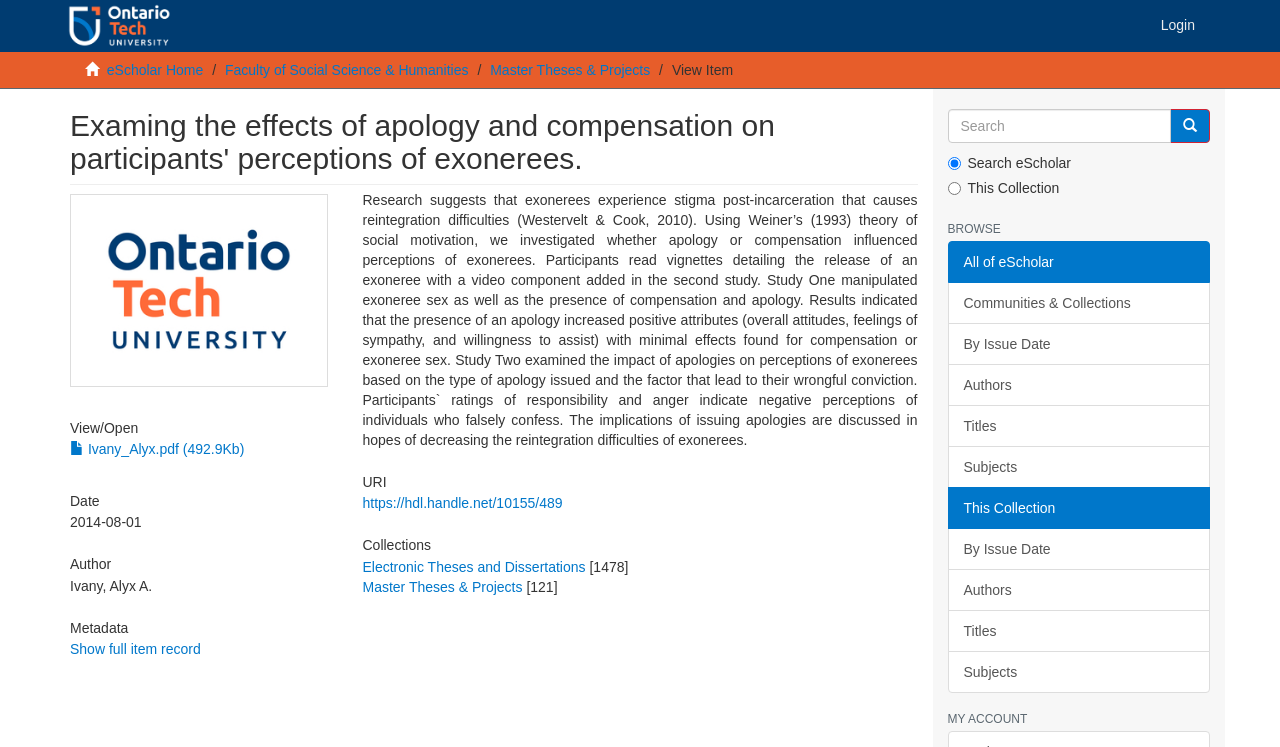What is the file size of the thesis?
Respond with a short answer, either a single word or a phrase, based on the image.

492.9Kb